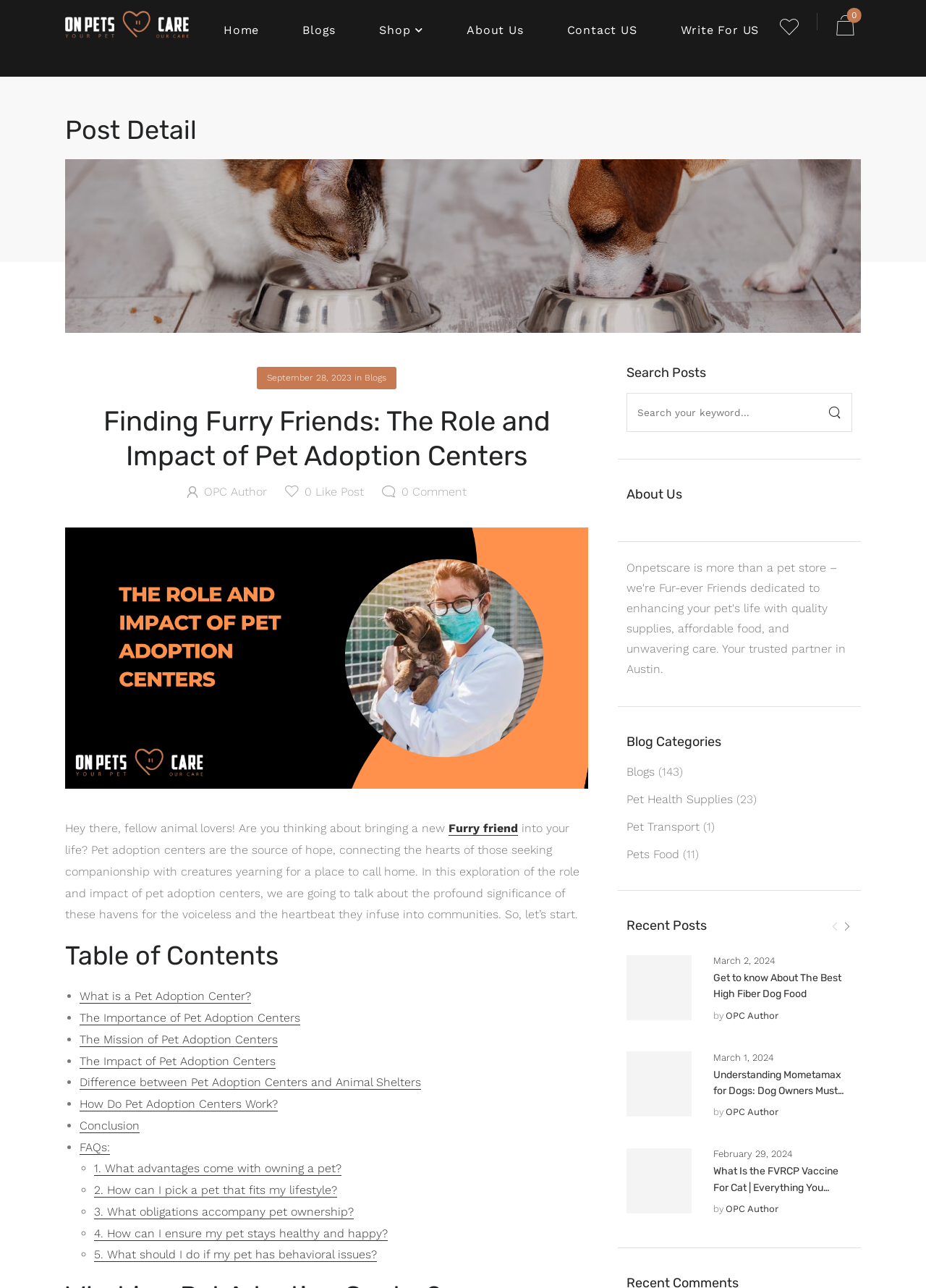Please determine the bounding box coordinates of the element to click in order to execute the following instruction: "Play the episode". The coordinates should be four float numbers between 0 and 1, specified as [left, top, right, bottom].

None